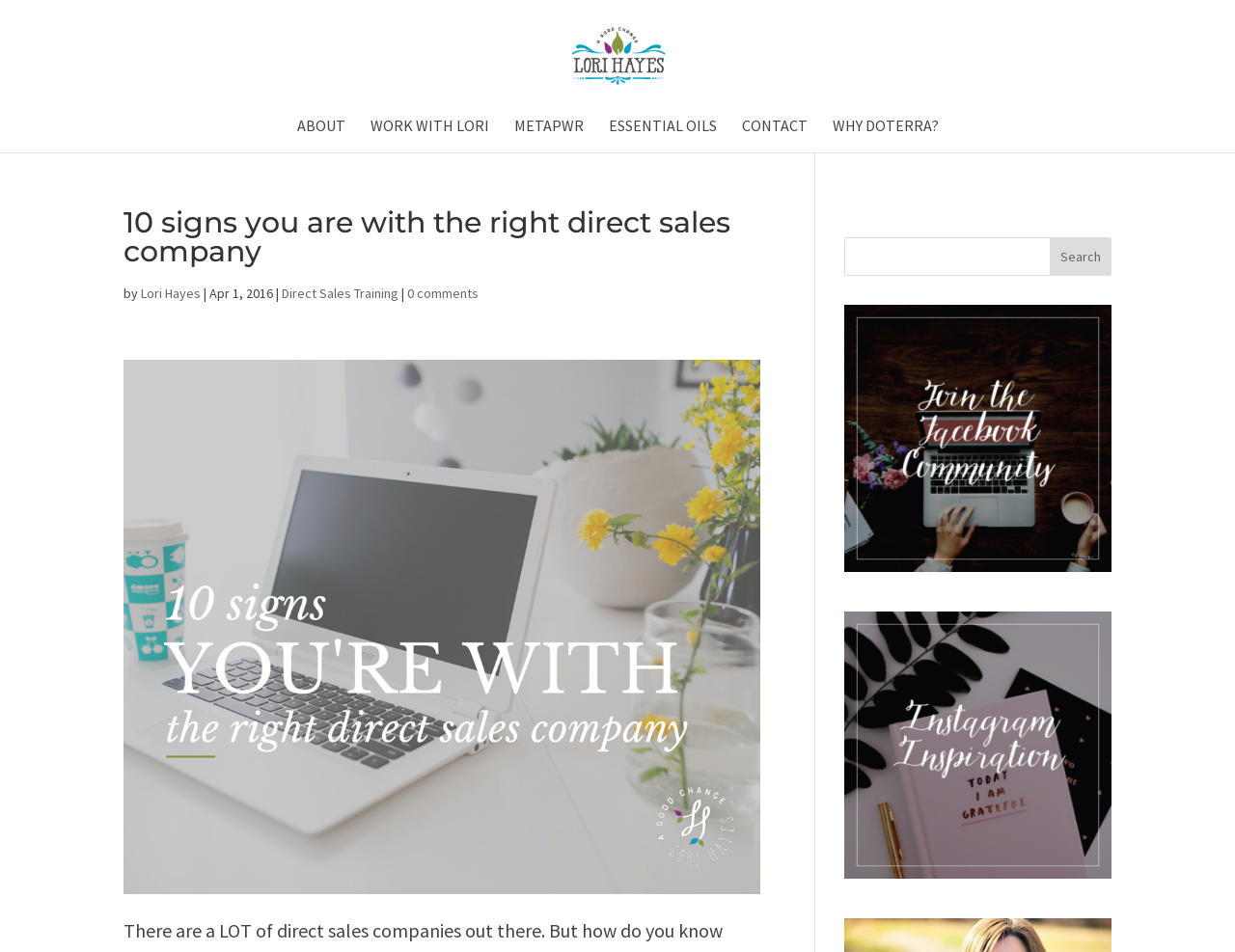Provide the bounding box coordinates of the area you need to click to execute the following instruction: "visit A Good Change website".

[0.419, 0.044, 0.584, 0.069]